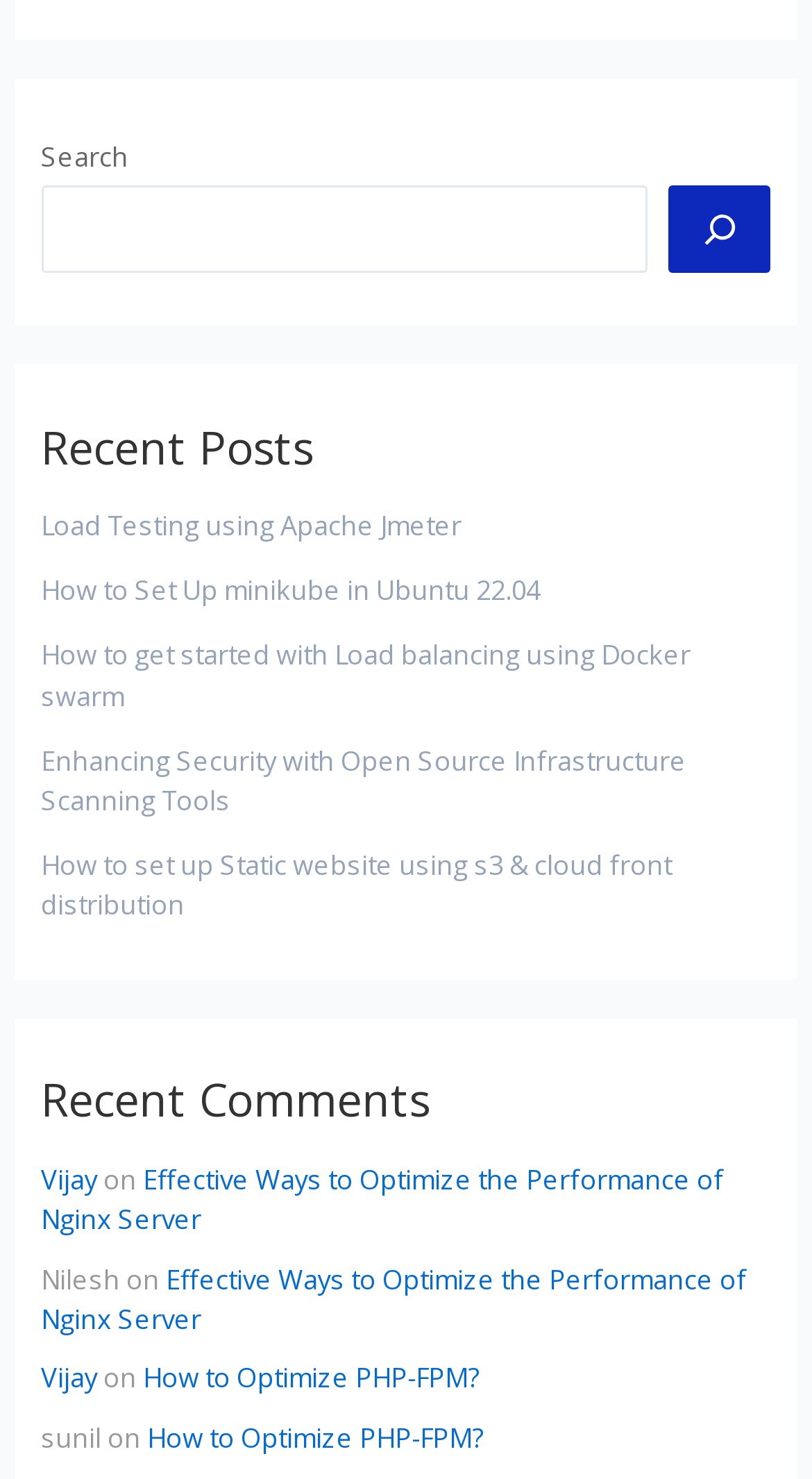Based on the image, provide a detailed and complete answer to the question: 
What is the title of the first recent post?

I looked at the first link under the 'Recent Posts' heading, and its text is 'Load Testing using Apache Jmeter'.